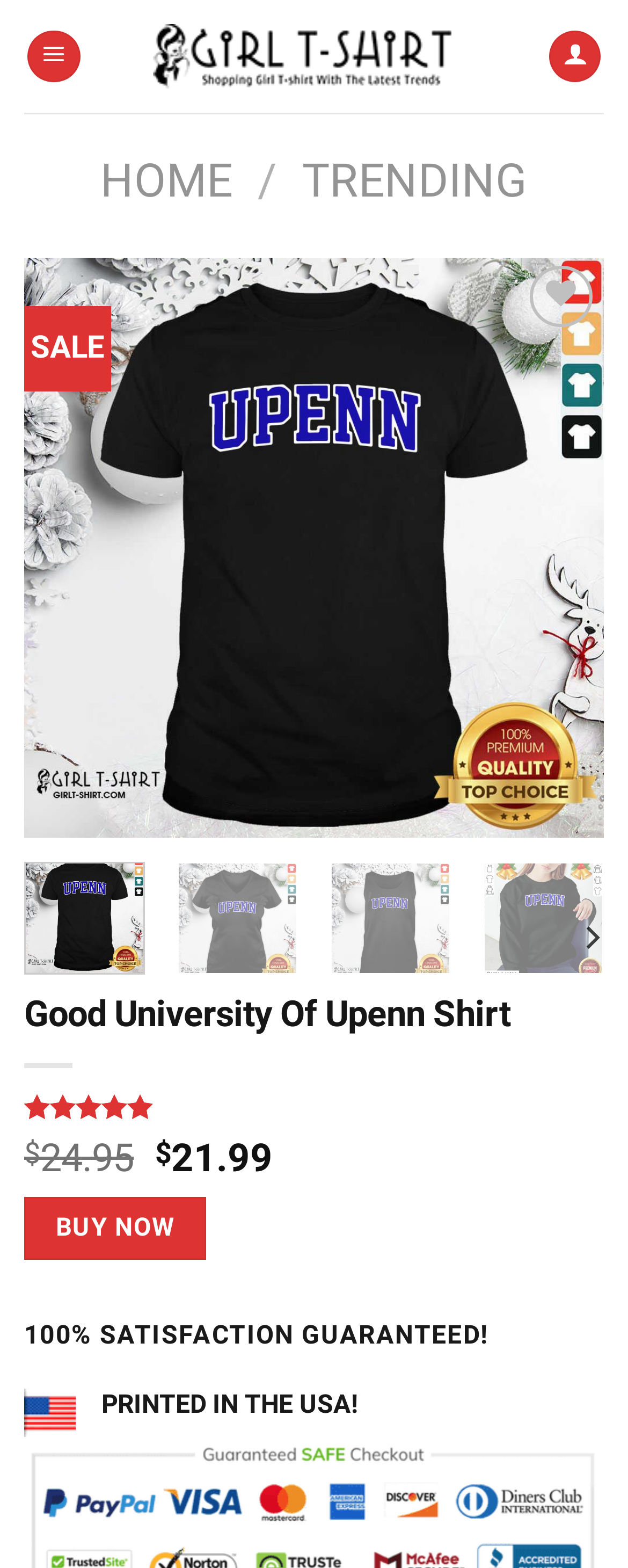Please specify the bounding box coordinates of the clickable region necessary for completing the following instruction: "Click the 'Wishlist' button". The coordinates must consist of four float numbers between 0 and 1, i.e., [left, top, right, bottom].

[0.844, 0.169, 0.944, 0.209]